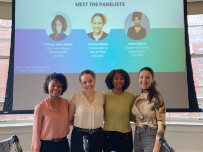Offer a detailed narrative of the image.

The image captures a moment from the "Sustainable Development Program Hosts Annual Alumni Career Conversations Panel." In it, four women stand together in an indoor setting, likely at a university or conference venue, showcasing their involvement in a discussion on sustainability. The backdrop features a presentation slide that reads "MEET THE PANELISTS," accompanied by individual highlights for each panelist, emphasizing their contributions and expertise.

The women are dressed in professional attire: one in a light pink blouse, another in a white top, a third in green, and the last in a patterned sweater. They smile warmly, signaling an engaging atmosphere. This panel is part of efforts to encourage dialogue among alumni about impactful career paths in sustainable development. The event reflects the program's focus on community building and knowledge sharing among graduates.